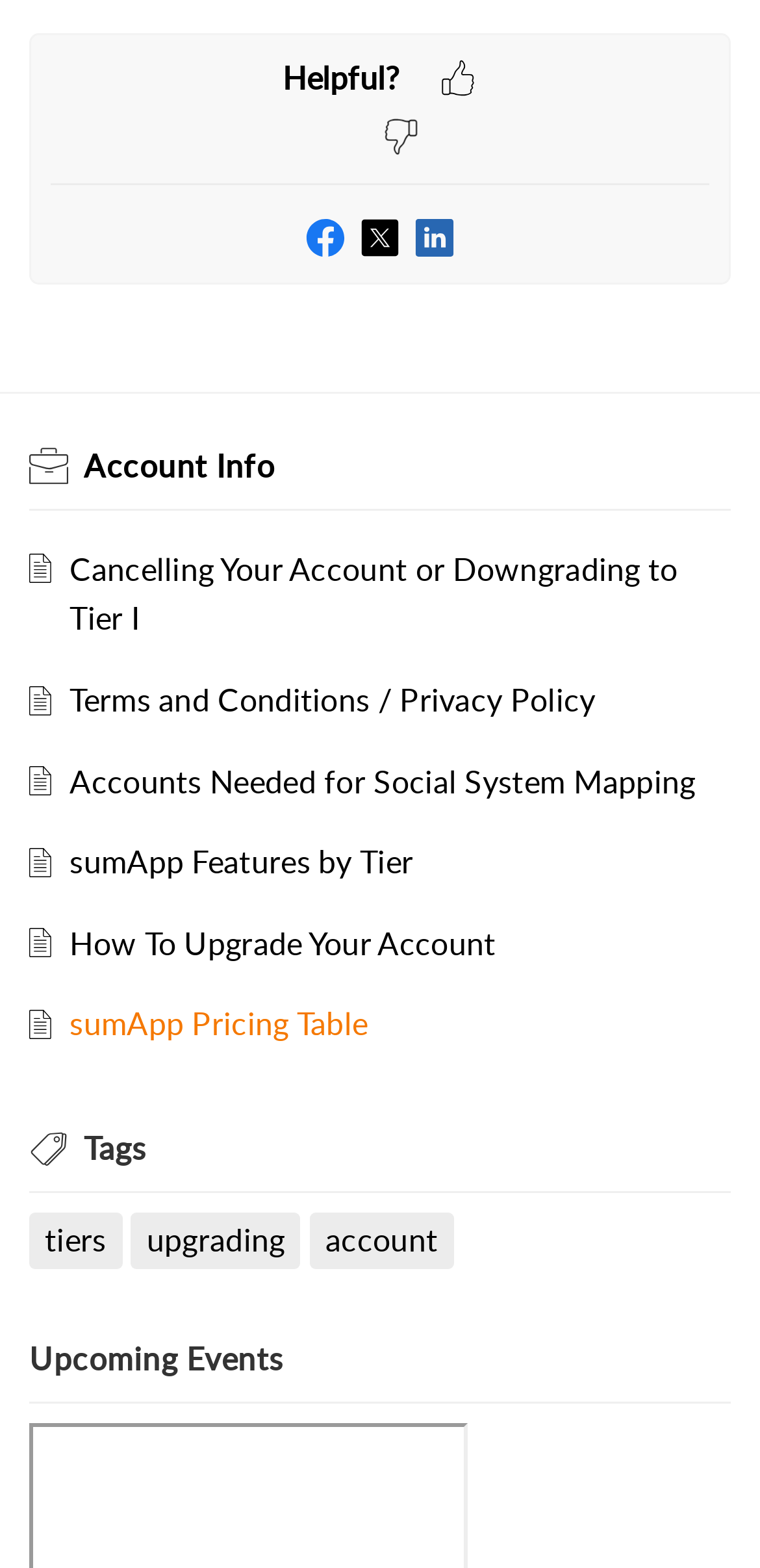Respond with a single word or phrase for the following question: 
How many tags are listed on the webpage?

3